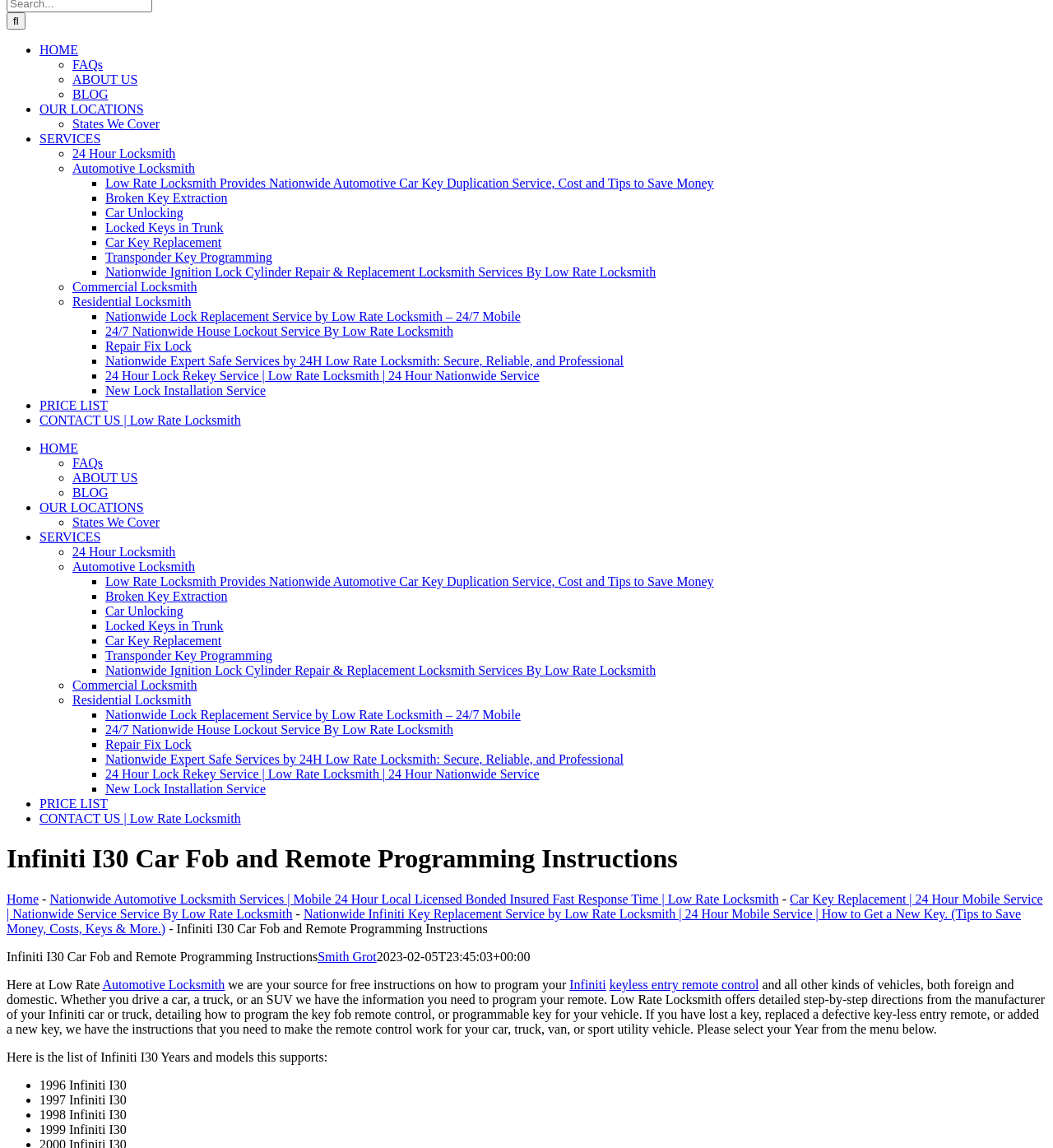Determine the bounding box coordinates for the UI element with the following description: "Home". The coordinates should be four float numbers between 0 and 1, represented as [left, top, right, bottom].

[0.006, 0.777, 0.037, 0.789]